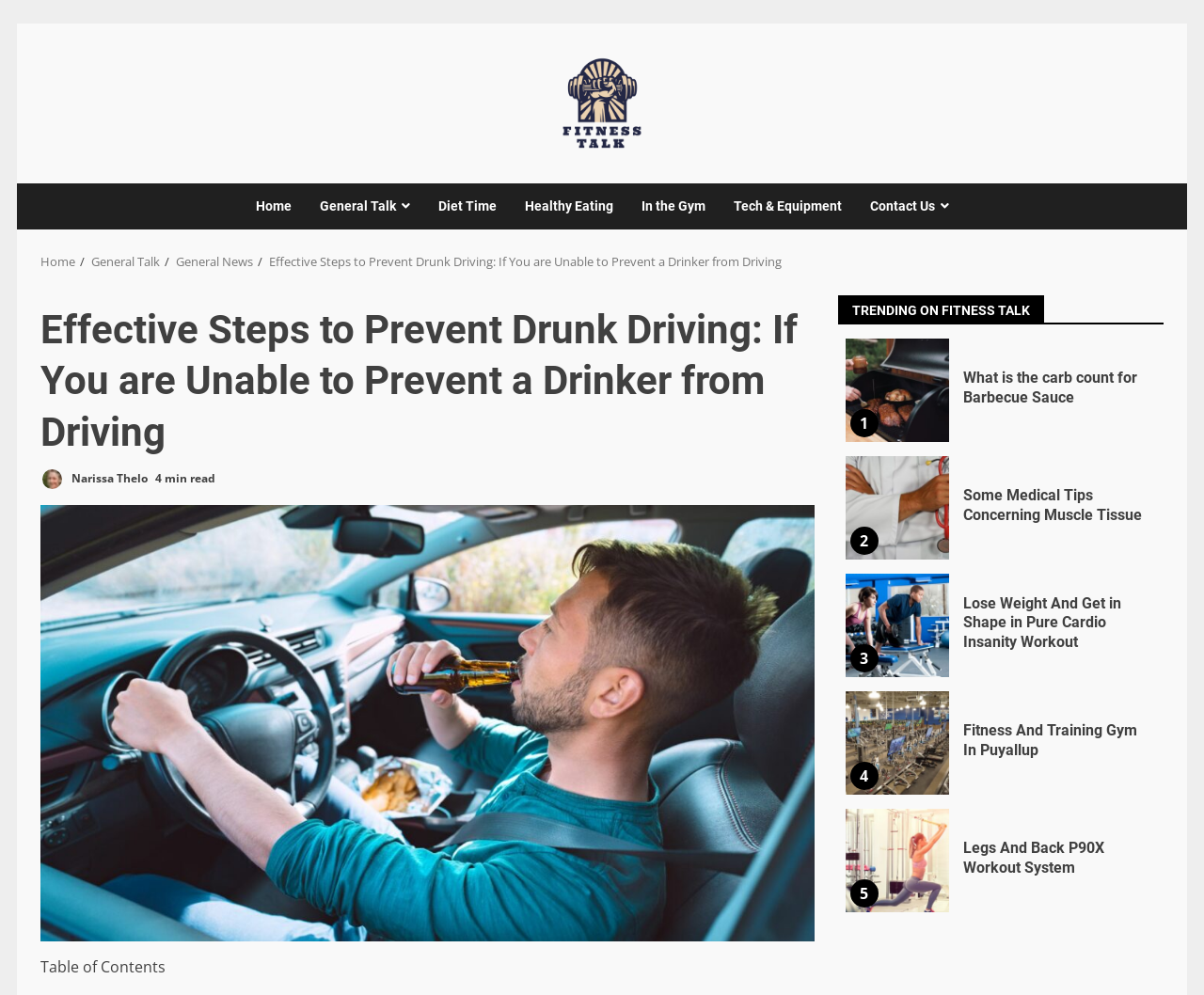Please identify the coordinates of the bounding box that should be clicked to fulfill this instruction: "Explore the 'TRENDING ON FITNESS TALK' section".

[0.696, 0.296, 0.966, 0.326]